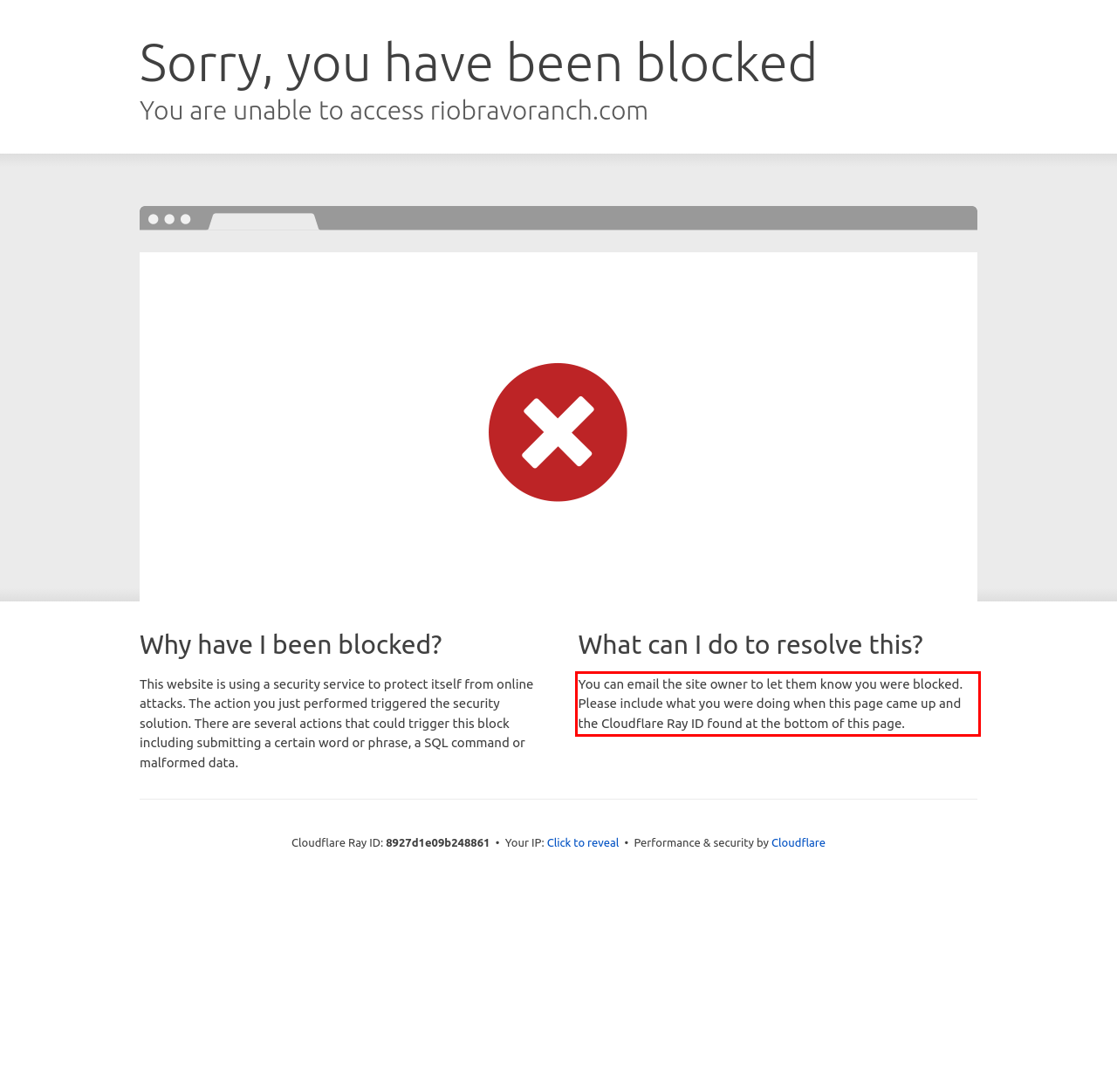Given the screenshot of a webpage, identify the red rectangle bounding box and recognize the text content inside it, generating the extracted text.

You can email the site owner to let them know you were blocked. Please include what you were doing when this page came up and the Cloudflare Ray ID found at the bottom of this page.